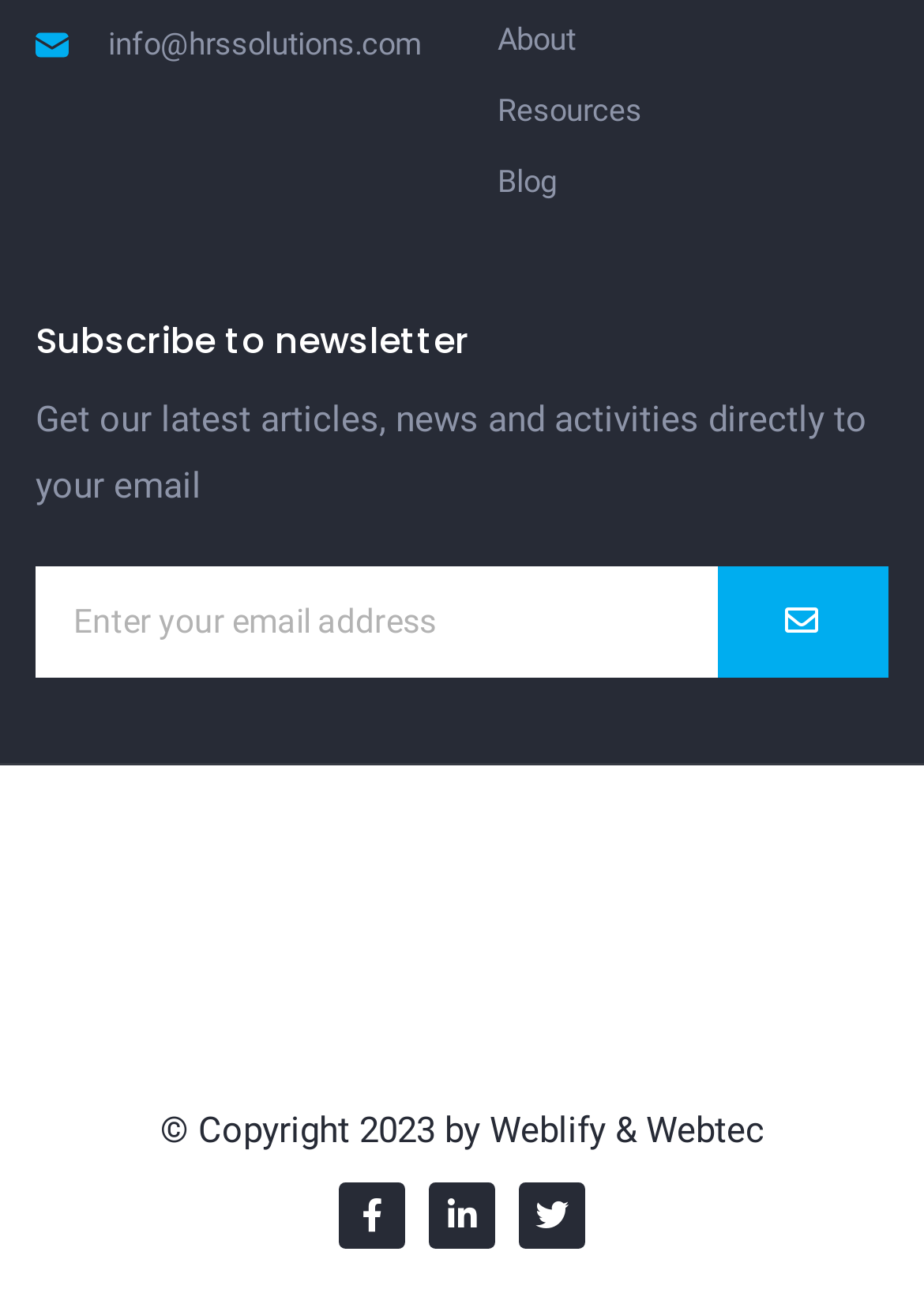Can you find the bounding box coordinates of the area I should click to execute the following instruction: "Click the 'About' link"?

[0.538, 0.005, 0.962, 0.054]